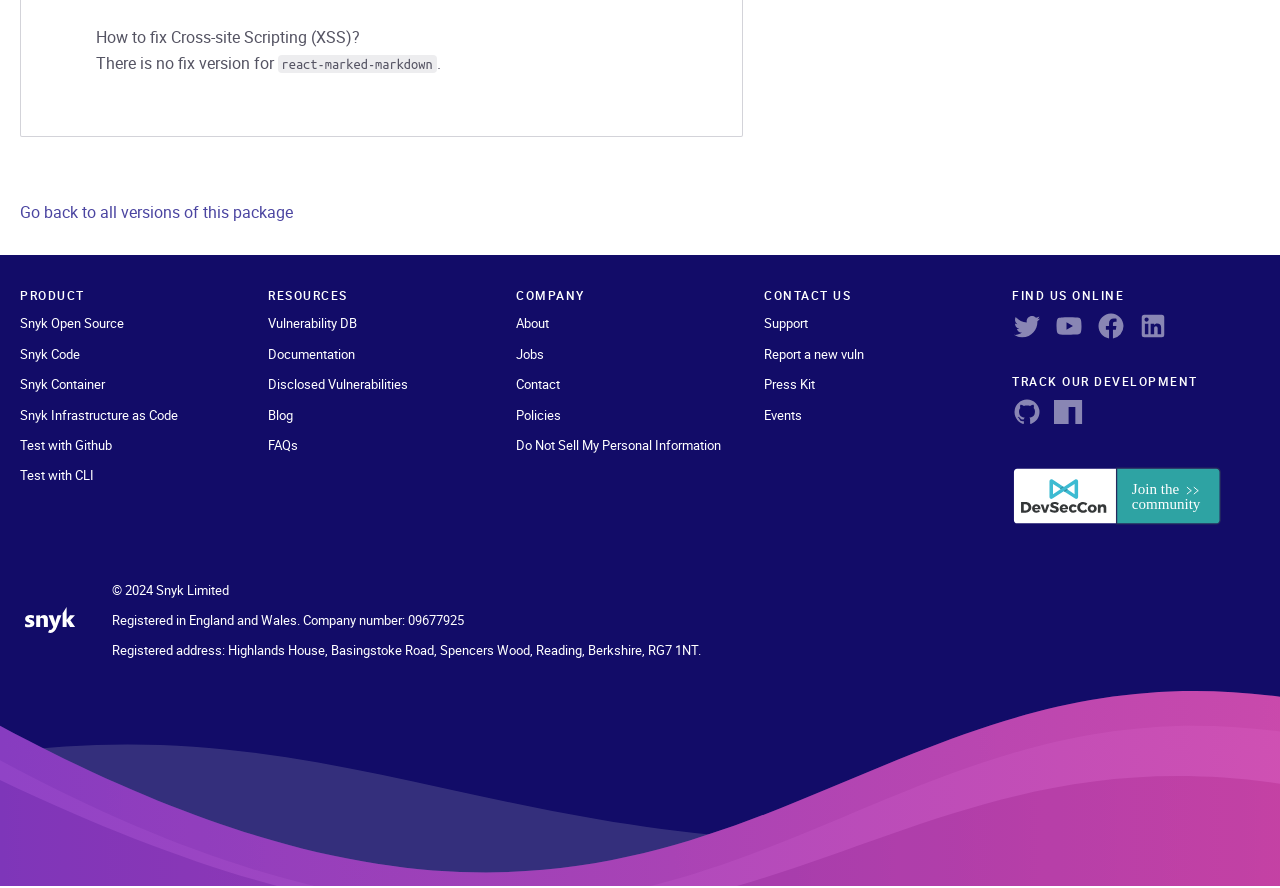Identify the bounding box coordinates of the HTML element based on this description: "Vulnerability DB".

[0.209, 0.356, 0.281, 0.373]